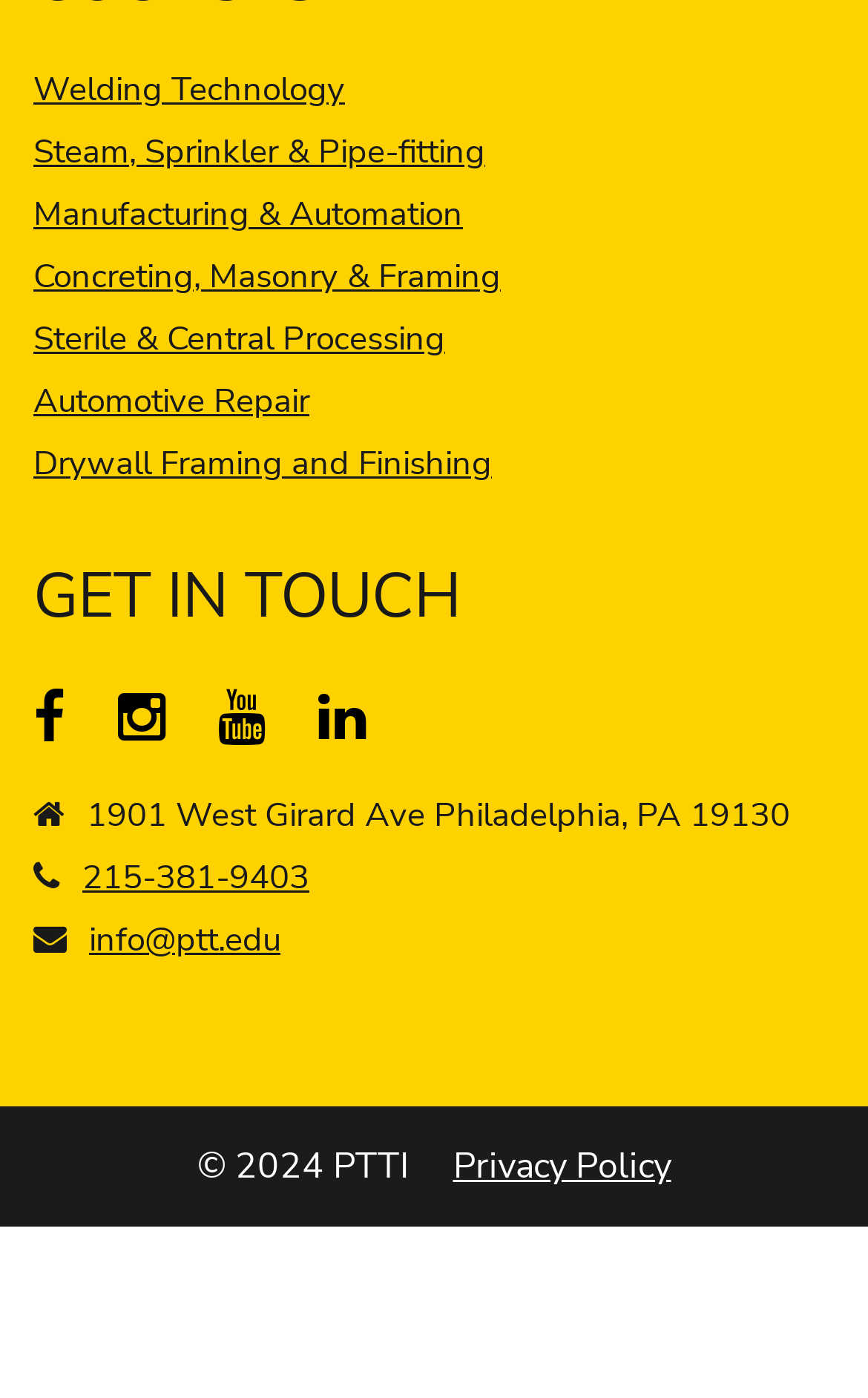Find the bounding box of the web element that fits this description: "Steam, Sprinkler & Pipe-fitting".

[0.038, 0.093, 0.559, 0.124]